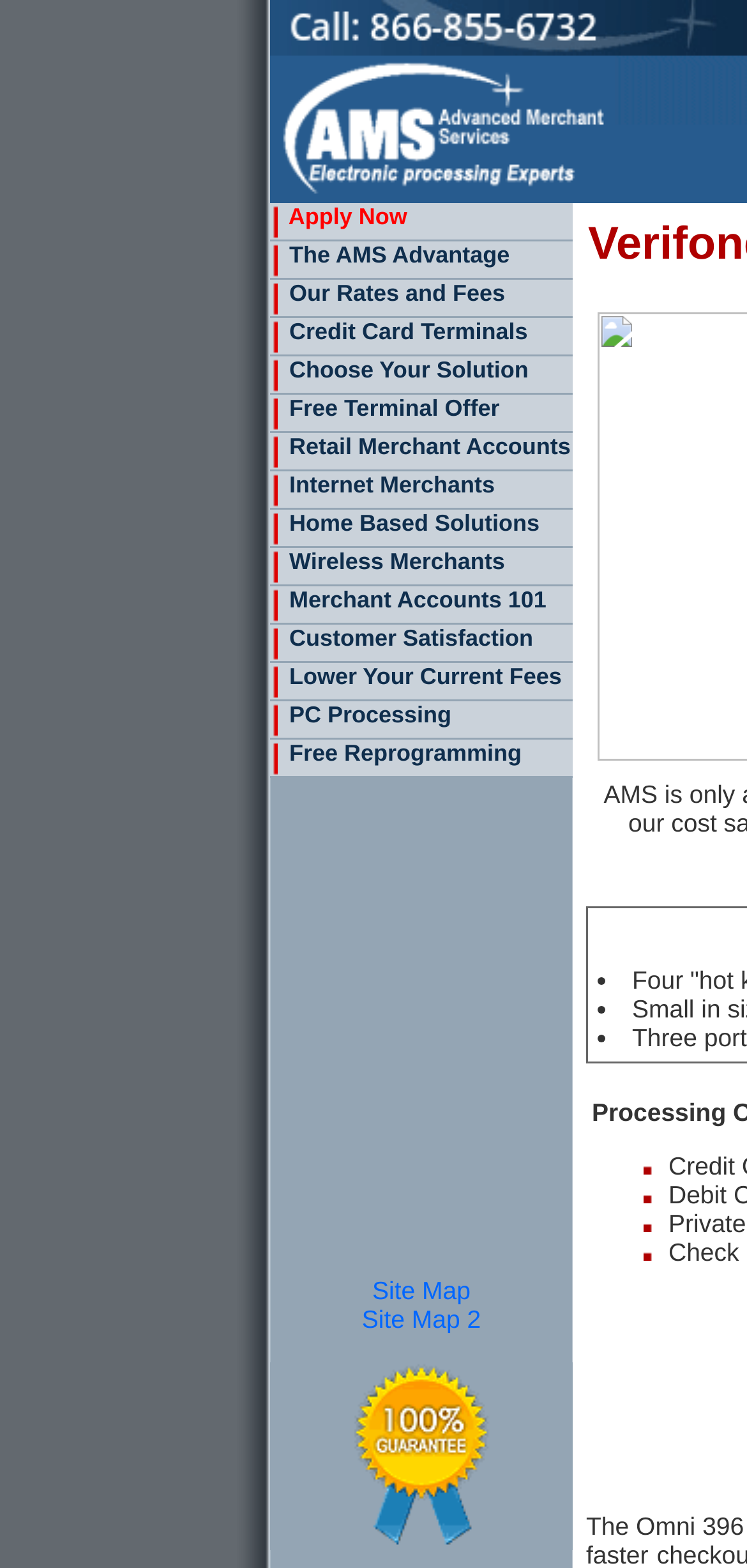Determine the bounding box coordinates of the target area to click to execute the following instruction: "Explore Home Based Solutions."

[0.362, 0.325, 0.767, 0.349]